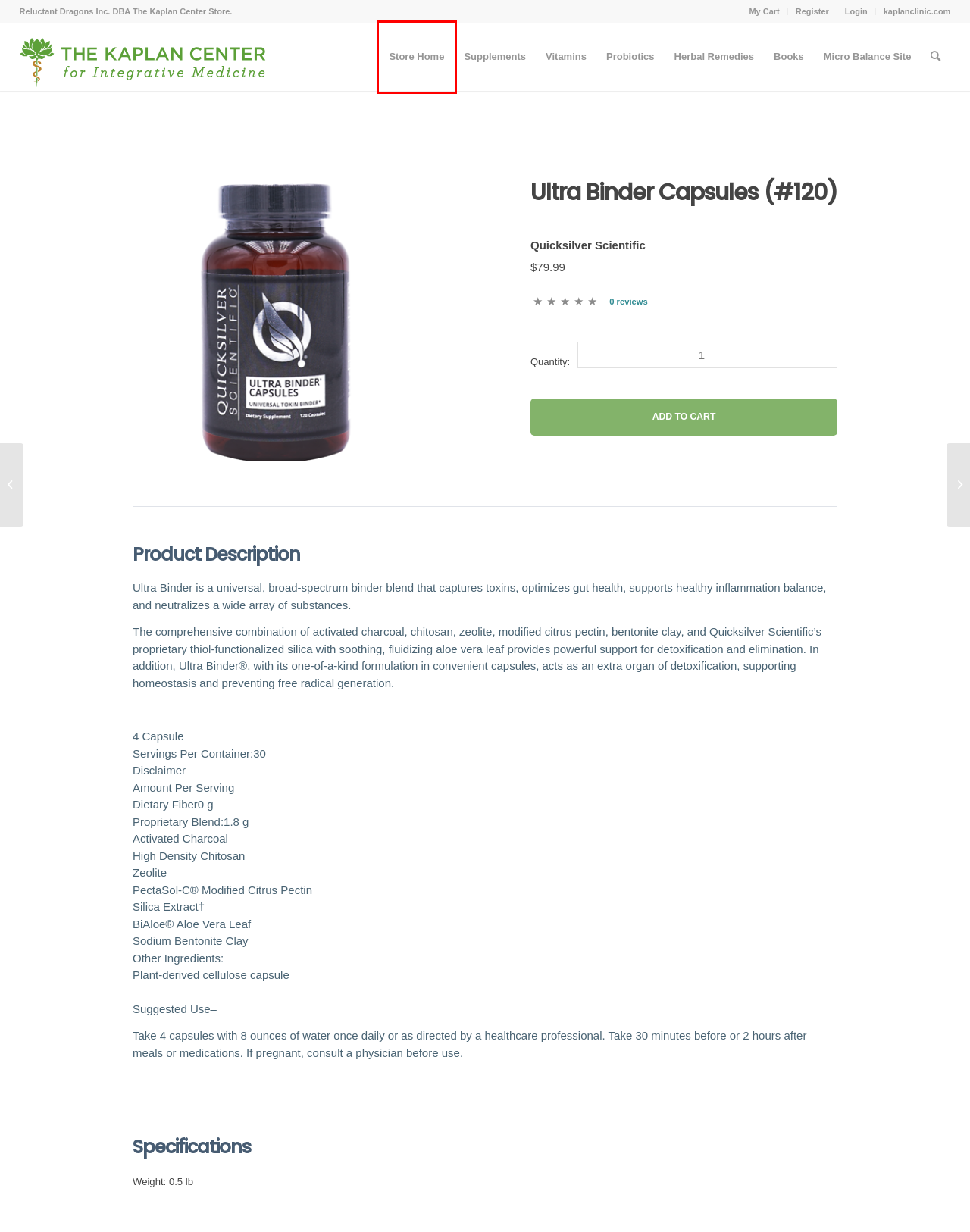You are looking at a screenshot of a webpage with a red bounding box around an element. Determine the best matching webpage description for the new webpage resulting from clicking the element in the red bounding box. Here are the descriptions:
A. Register – Shop Kaplan
B. Herbal Remedies – Shop Kaplan
C. Books – Shop Kaplan
D. Shop Kaplan
E. Cart – Shop Kaplan
F. Supplements – Shop Kaplan
G. Micro Balance Health Products | Fight Mold Illness and Feel Good Again
H. Kaplan Center for Integrative Medicine : McLean Virginia

D